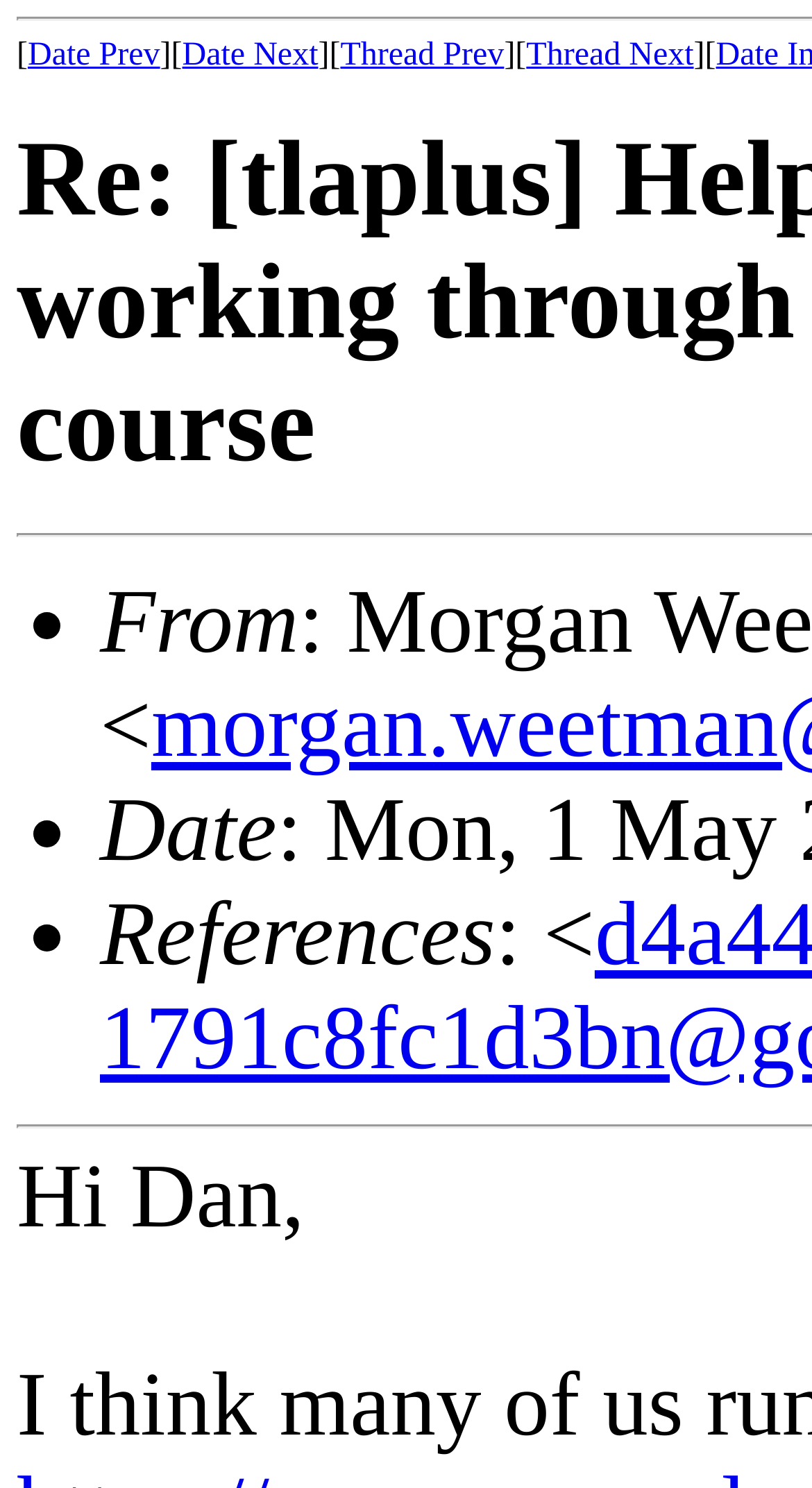Extract the main heading from the webpage content.

Re: [tlaplus] Help with UI(?) problem working through TwoPhase lecture in course